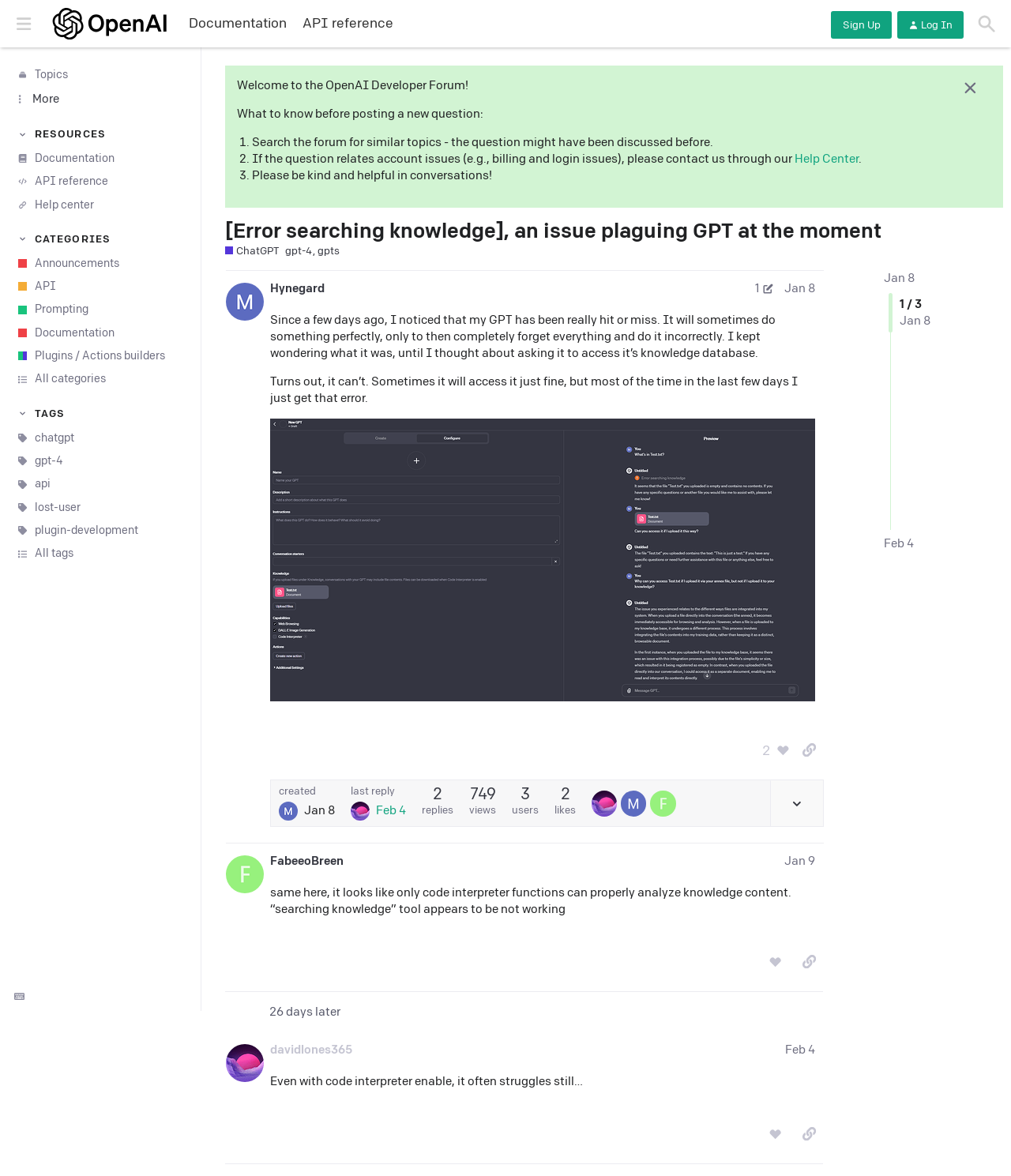Who is the author of the first post?
Identify the answer in the screenshot and reply with a single word or phrase.

Hynegard